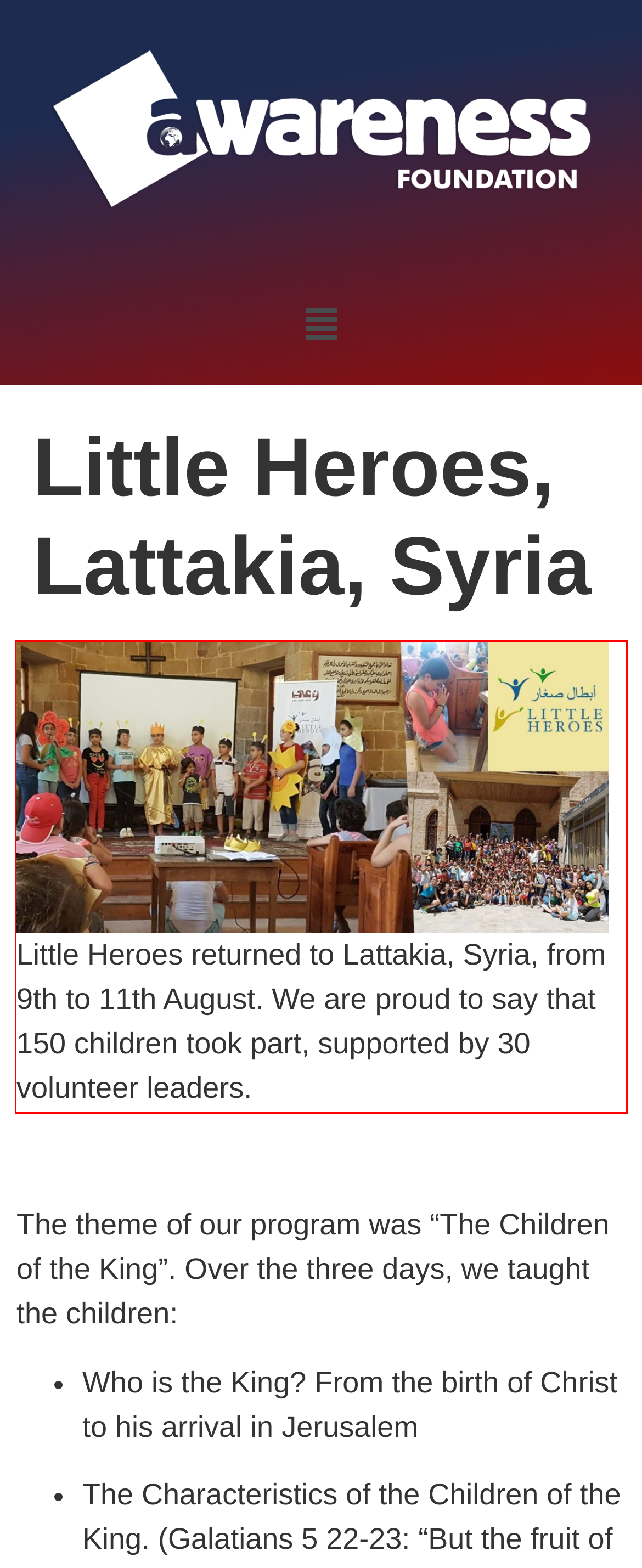Inspect the webpage screenshot that has a red bounding box and use OCR technology to read and display the text inside the red bounding box.

Little Heroes returned to Lattakia, Syria, from 9th to 11th August. We are proud to say that 150 children took part, supported by 30 volunteer leaders.